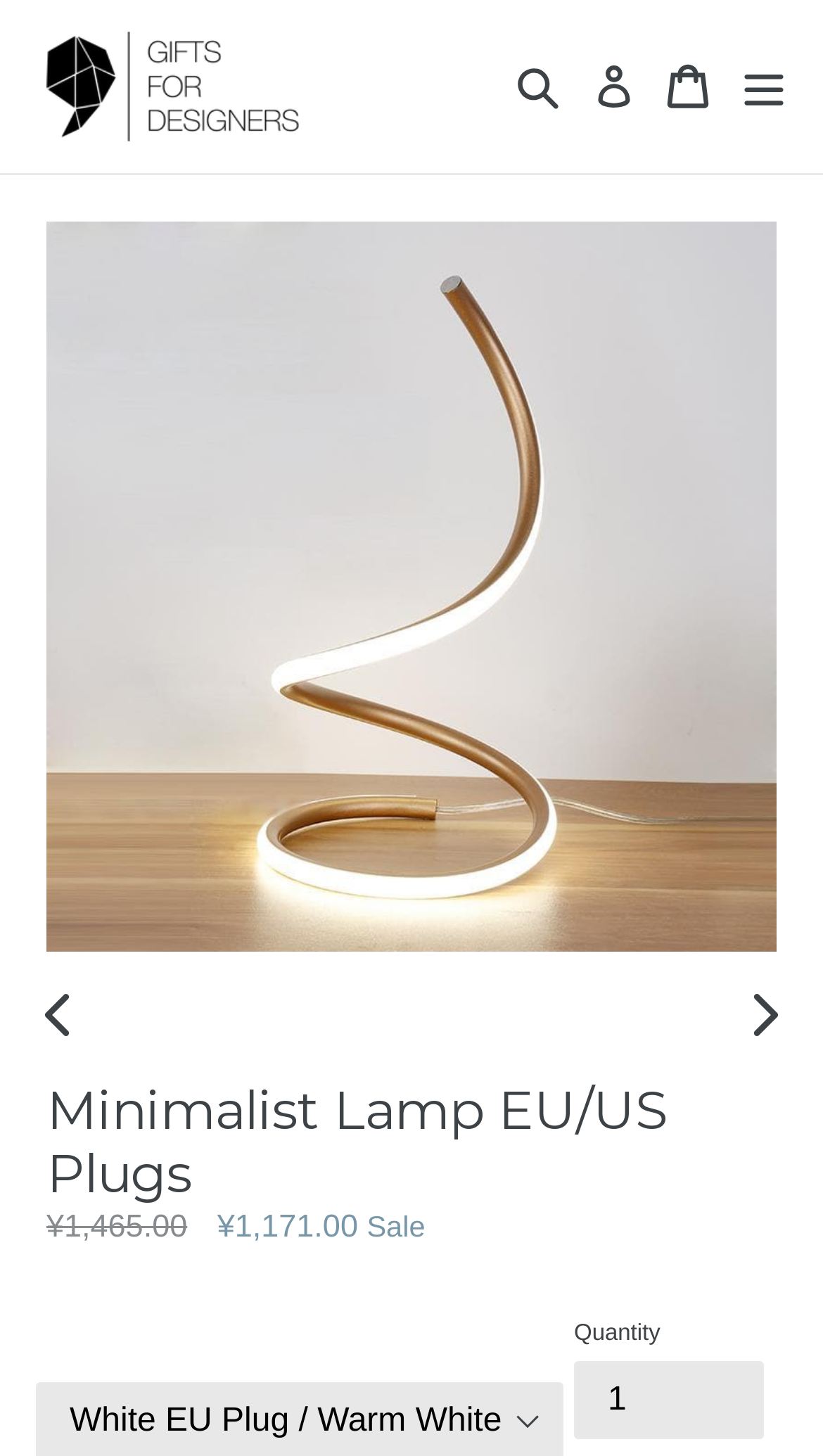Determine the bounding box coordinates for the area you should click to complete the following instruction: "Change product image".

[0.867, 0.671, 0.995, 0.723]